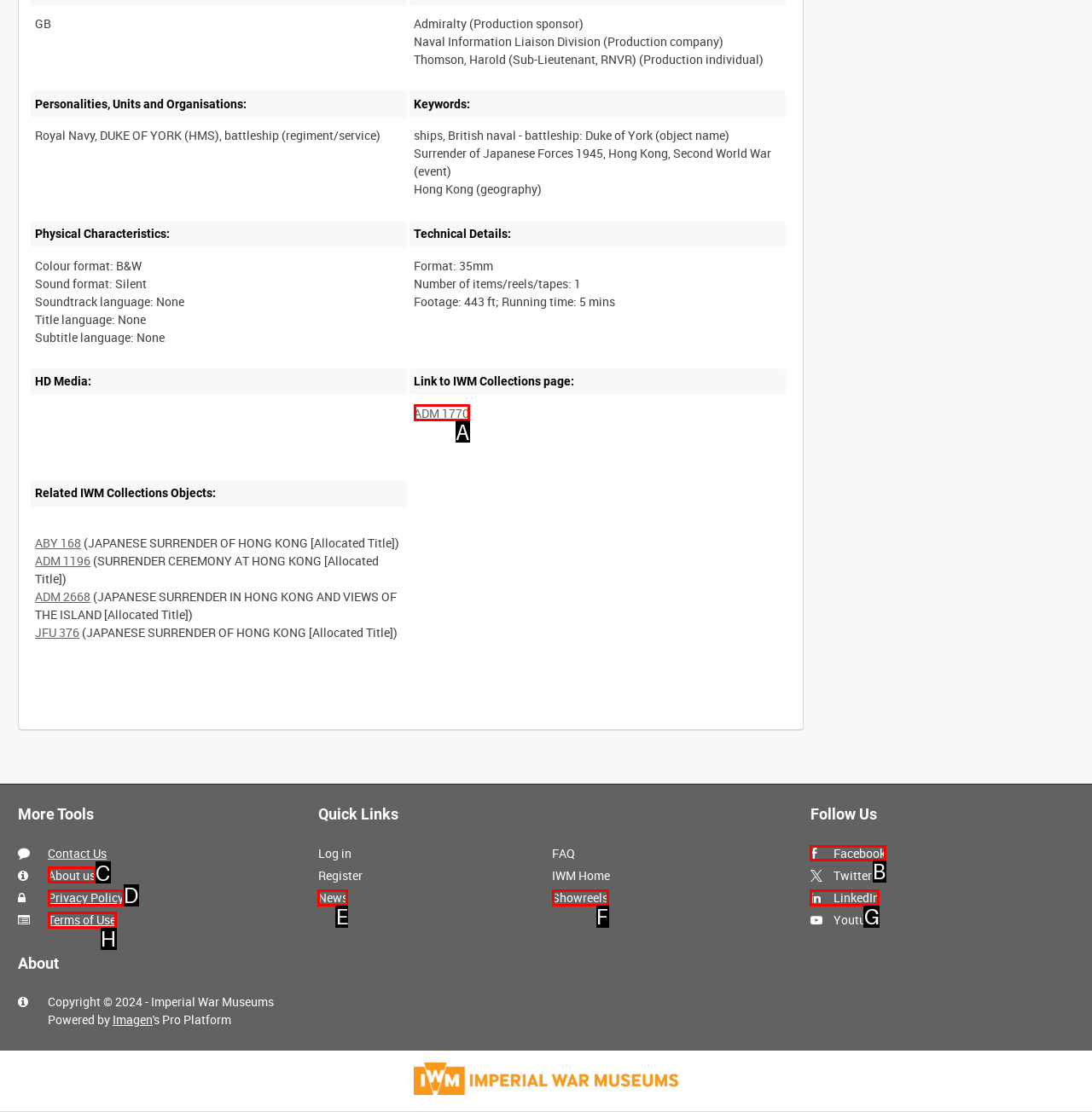Which option should be clicked to execute the following task: Follow IWM on Facebook? Respond with the letter of the selected option.

B